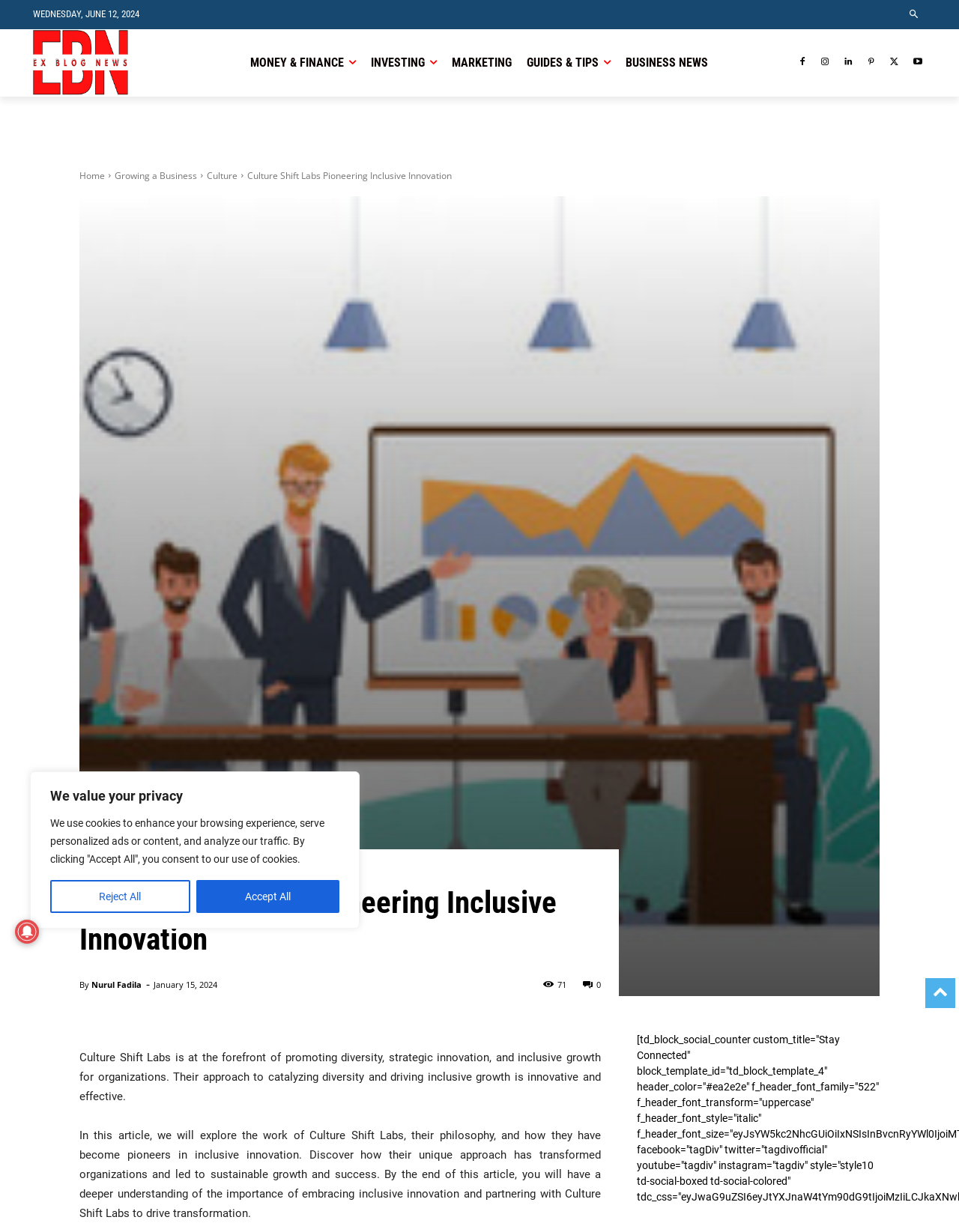Please locate and generate the primary heading on this webpage.

Culture Shift Labs Pioneering Inclusive Innovation